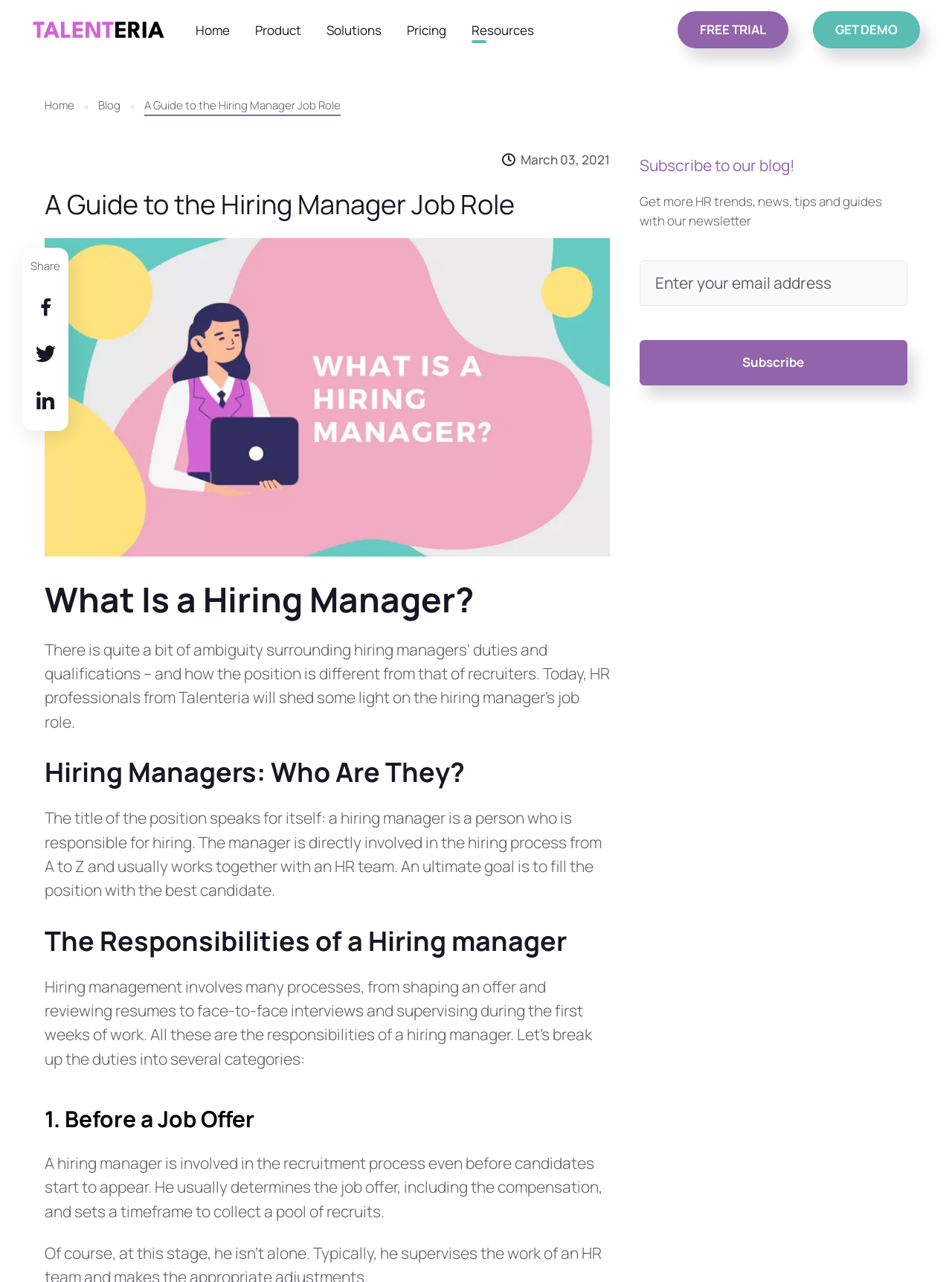Elaborate on the different components and information displayed on the webpage.

The webpage is about a guide to the hiring manager job role. At the top, there is a navigation bar with links to "Home", "Product", "Solutions", "Pricing", and "Resources". On the right side of the navigation bar, there are two buttons, "Free Trial" and "Get Demo". 

Below the navigation bar, there is a section with a link to "Home" and "Blog", followed by a title "A Guide to the Hiring Manager Job Role" and a date "March 03, 2021". 

The main content of the webpage is divided into several sections. The first section has a heading "A Guide to the Hiring Manager Job Role" and an image with a description "What is a hiring manager? We'll discuss what the job role implies." 

The next section has a heading "What Is a Hiring Manager?" followed by a paragraph of text describing the role of a hiring manager. 

The following sections have headings "Hiring Managers: Who Are They?", "The Responsibilities of a Hiring manager", and "1. Before a Job Offer", each followed by a paragraph of text describing the responsibilities and tasks of a hiring manager. 

At the bottom of the webpage, there is a section with social media sharing buttons for Facebook, Twitter, and Linkedin, and a subscription form to receive HR trends, news, tips, and guides via a newsletter.